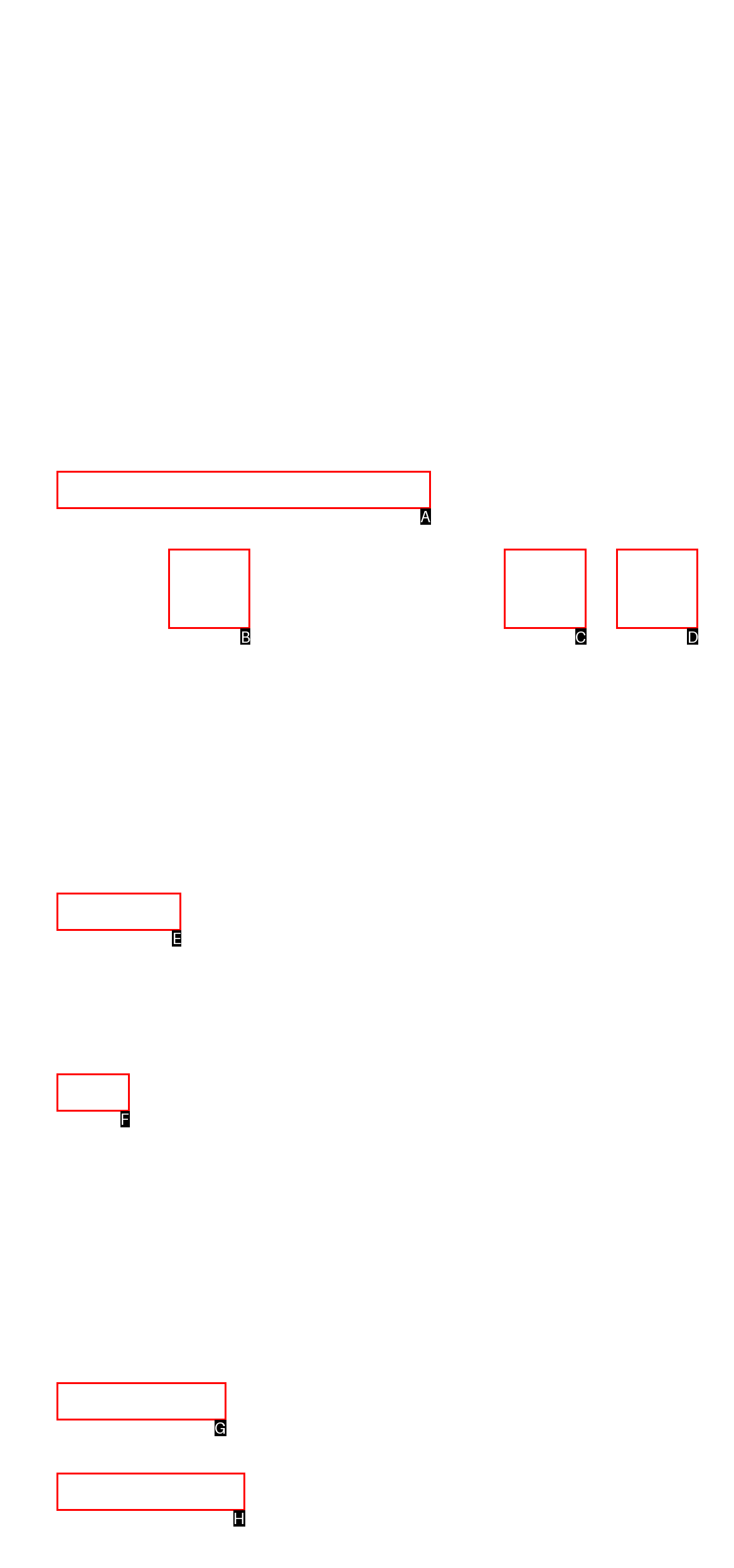Identify which HTML element matches the description: Testimonials
Provide your answer in the form of the letter of the correct option from the listed choices.

G